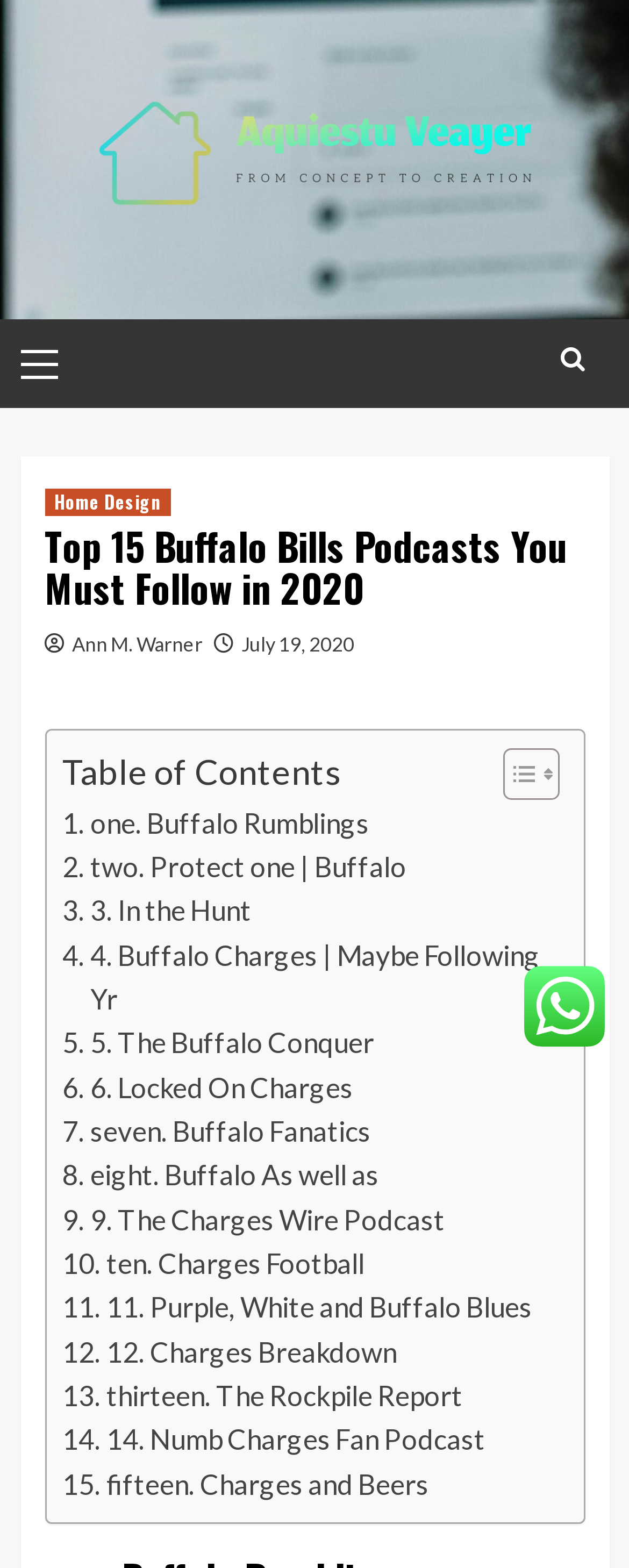What is the primary menu?
Refer to the image and provide a one-word or short phrase answer.

Primary Menu